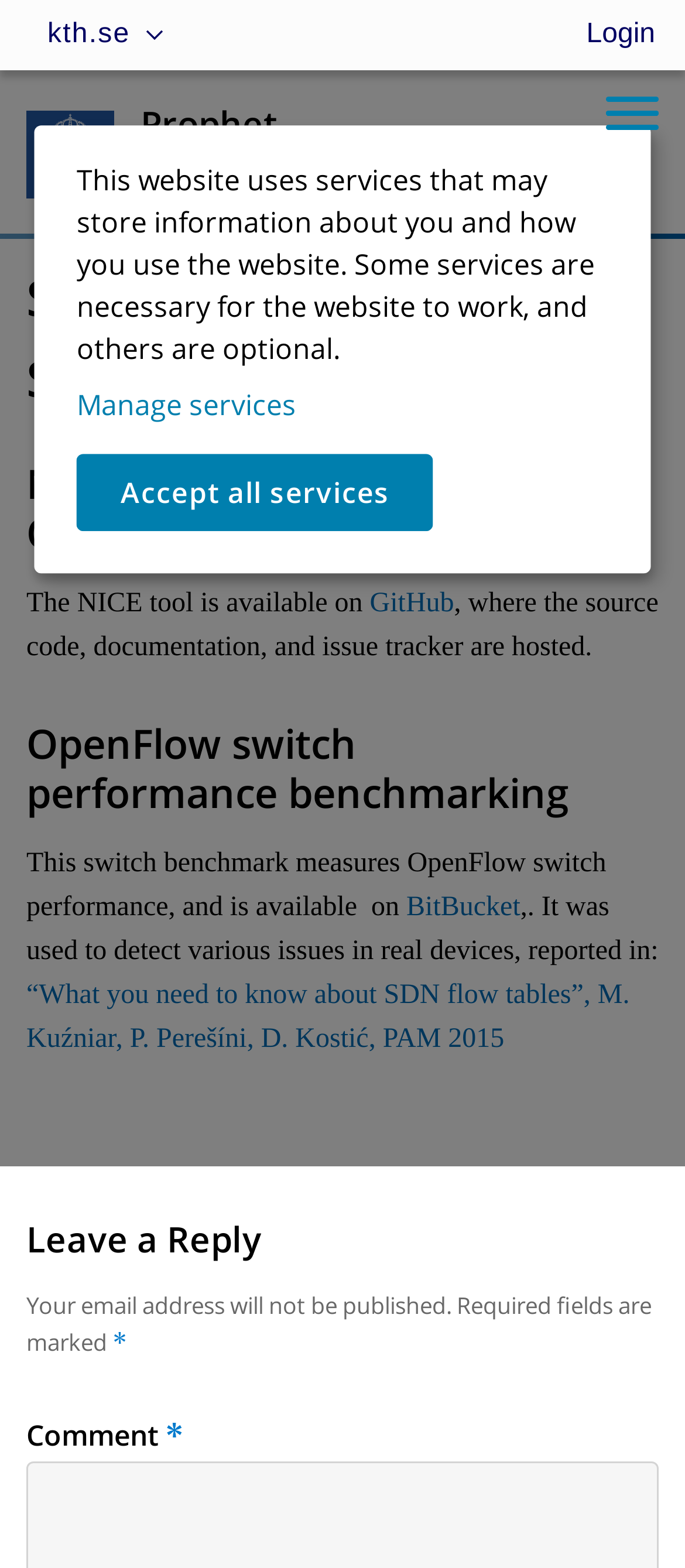Identify the bounding box for the described UI element. Provide the coordinates in (top-left x, top-left y, bottom-right x, bottom-right y) format with values ranging from 0 to 1: Accept all services

[0.112, 0.29, 0.633, 0.339]